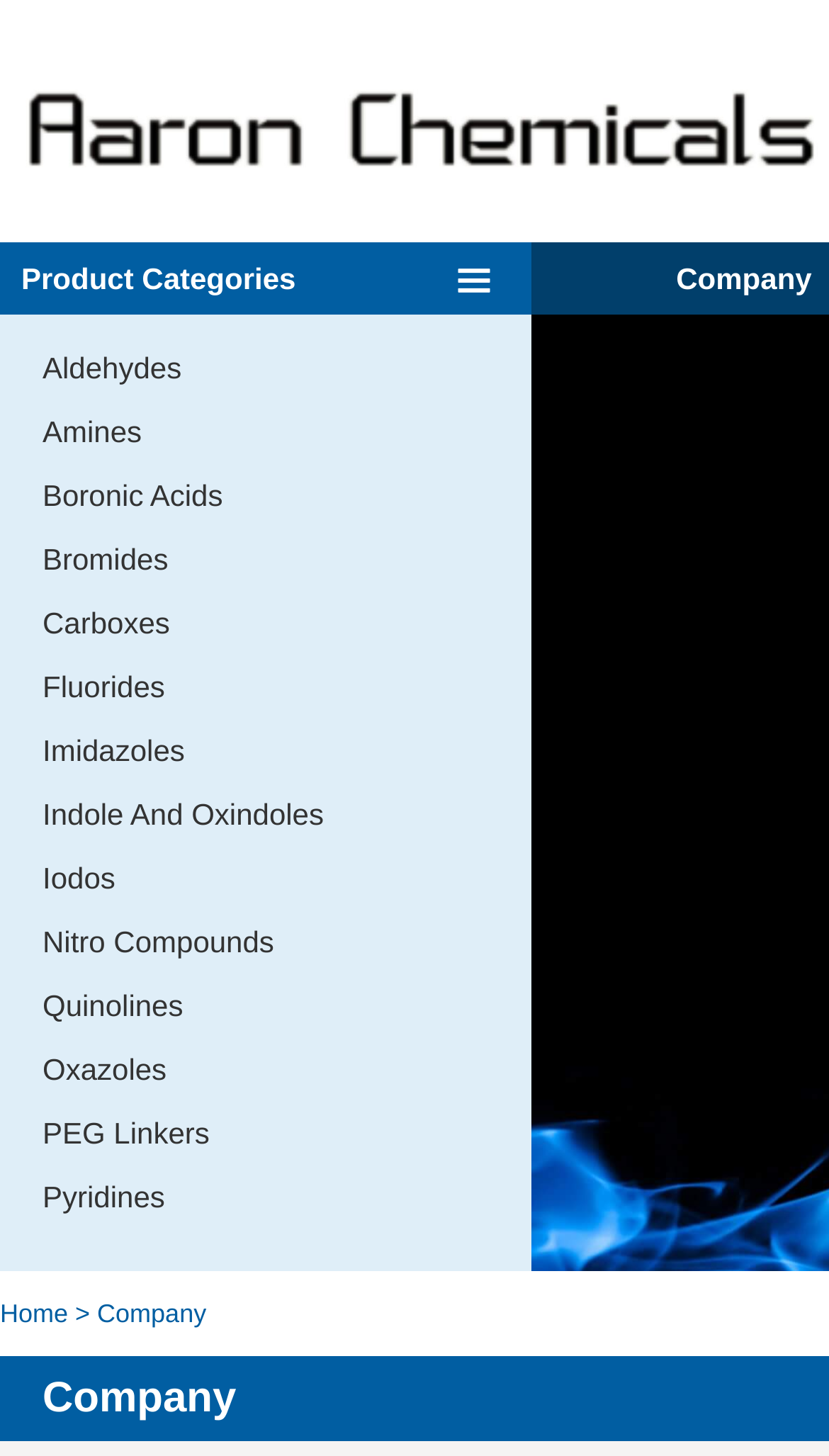Based on the image, provide a detailed and complete answer to the question: 
What is above the 'Product Categories' link?

By analyzing the bounding box coordinates, I found that the image element is above the 'Product Categories' link, with y1 and y2 values of 0.179 and 0.208, respectively, which are smaller than the y1 and y2 values of the 'Product Categories' link.